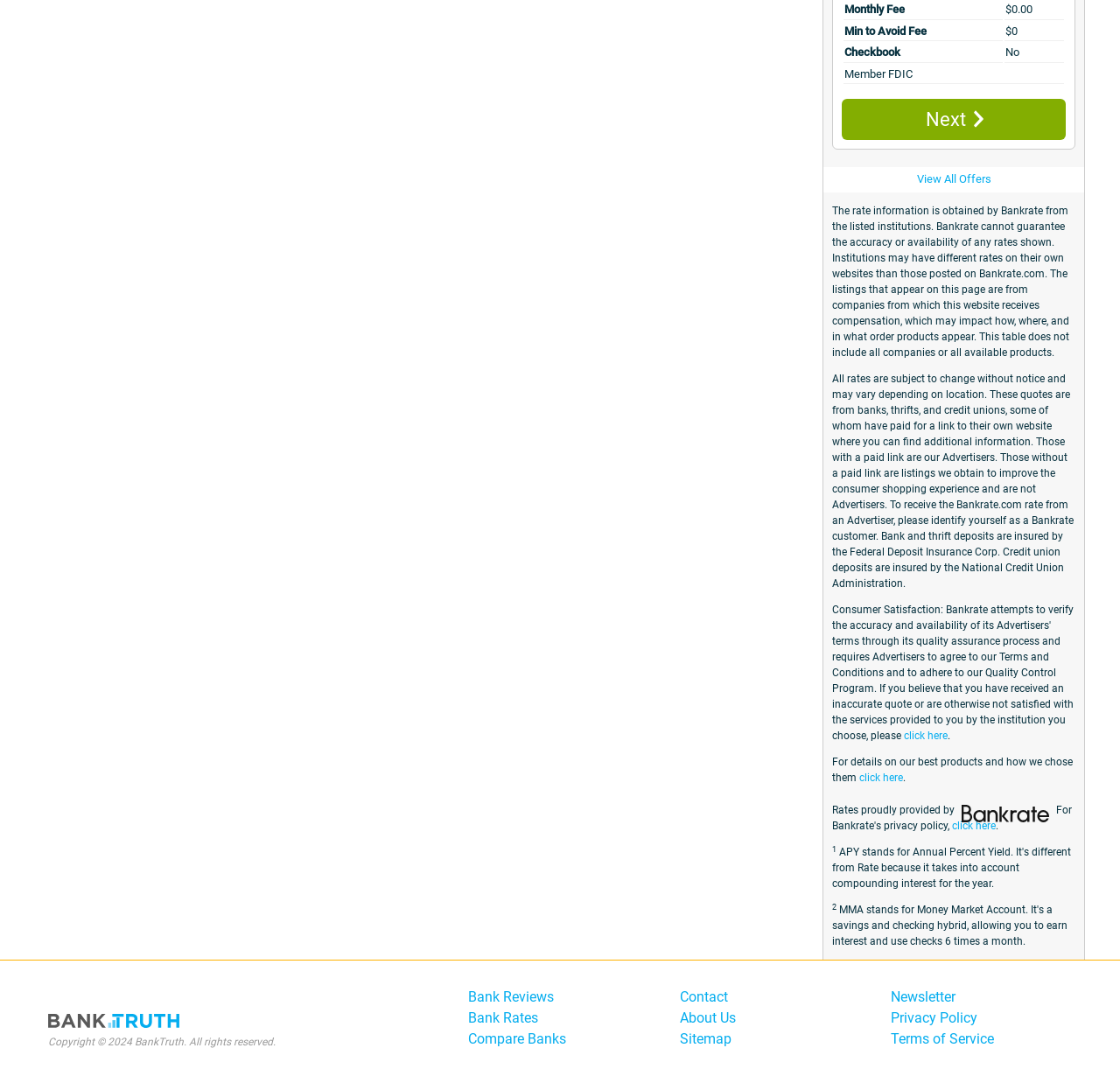Using a single word or phrase, answer the following question: 
What is the minimum balance to avoid a fee?

$0